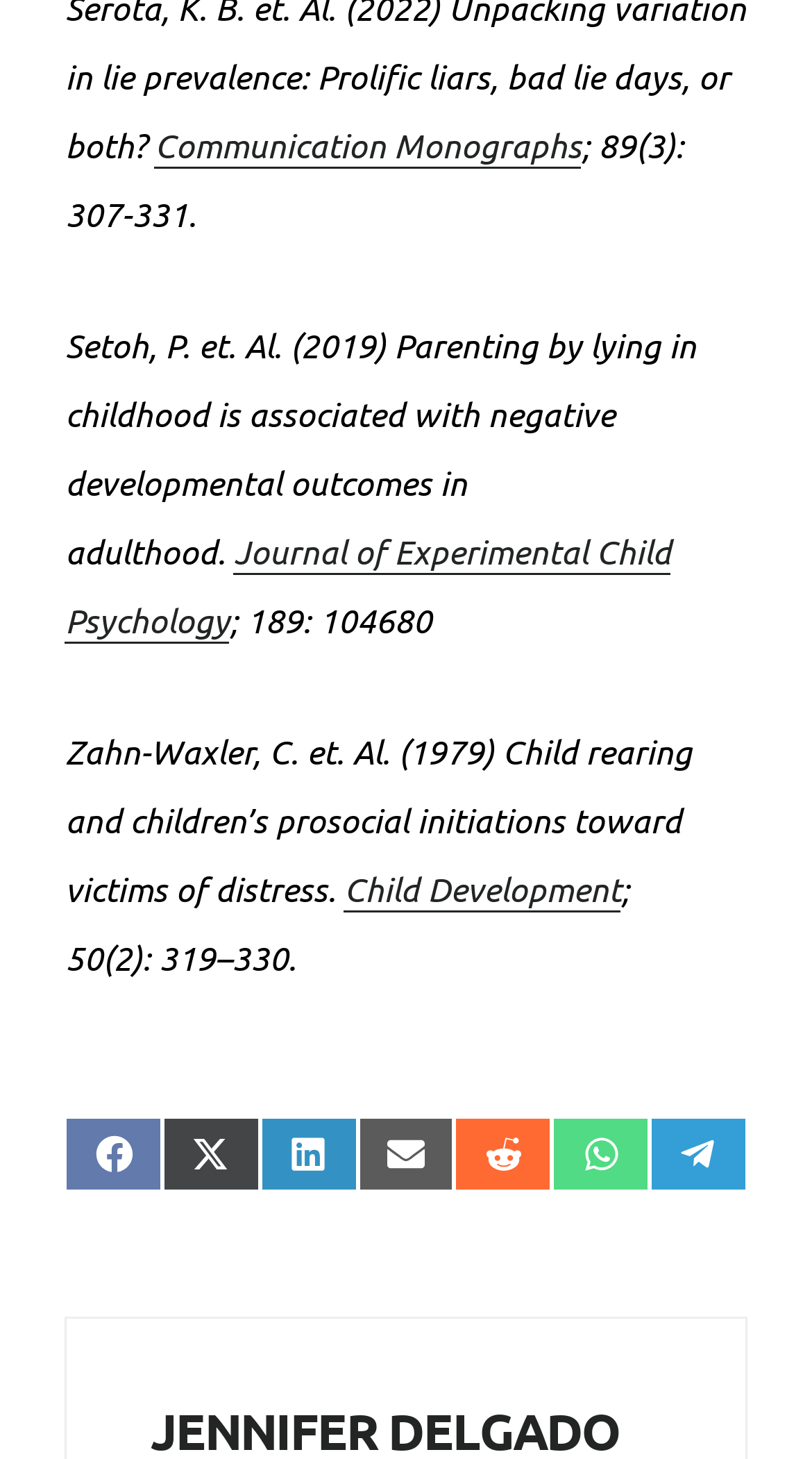Pinpoint the bounding box coordinates of the clickable element needed to complete the instruction: "Visit Communication Monographs". The coordinates should be provided as four float numbers between 0 and 1: [left, top, right, bottom].

[0.19, 0.084, 0.716, 0.115]